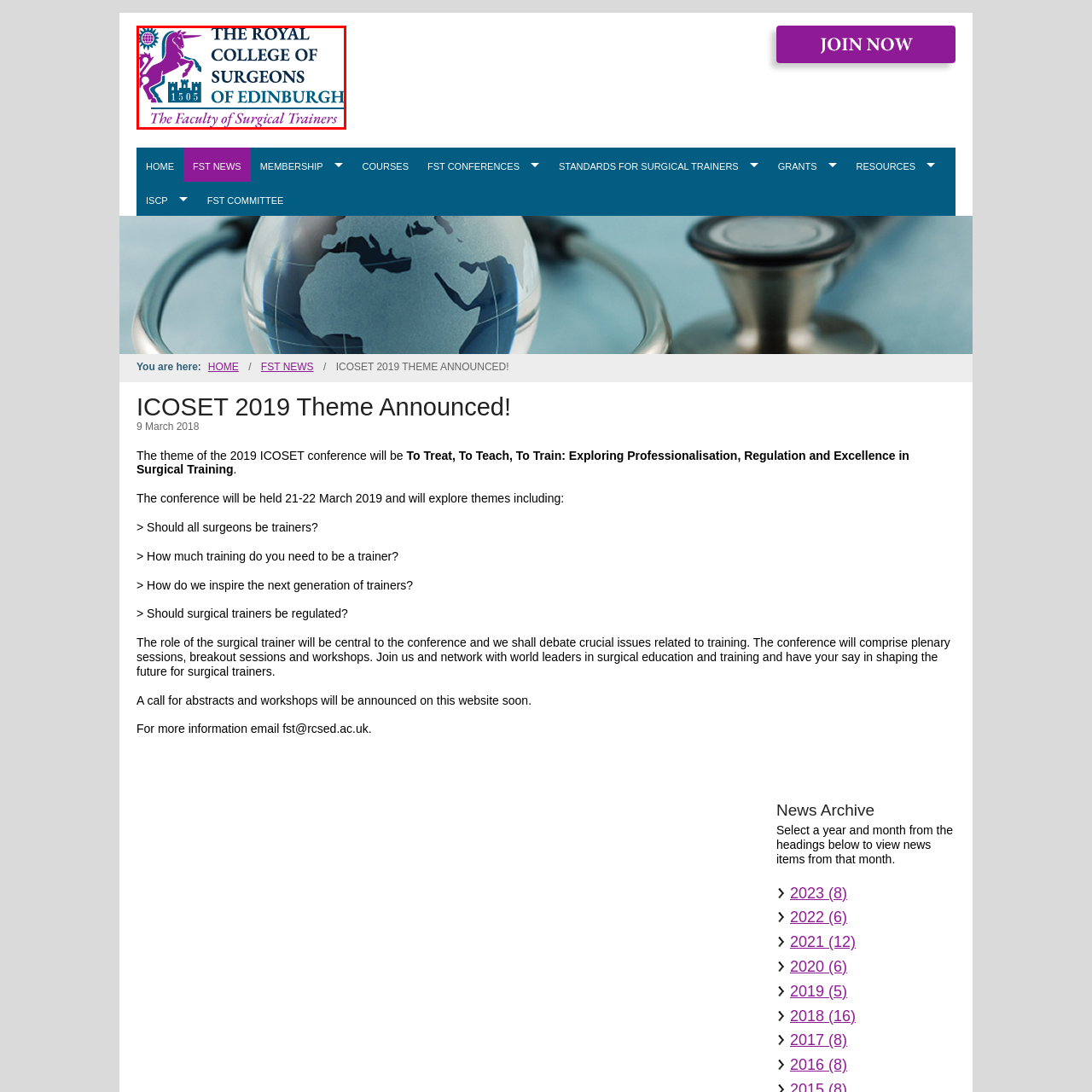Provide a thorough description of the image enclosed within the red border.

The image displays the emblem of "The Royal College of Surgeons of Edinburgh," specifically representing "The Faculty of Surgical Trainers." The logo features a vibrant purple unicorn, a symbol of Scotland and its heritage, alongside a depiction of a castle that signifies strength and stability. The initials of the organization are prominently displayed in blue, with the year "1505" indicative of its long-standing history. Beneath the main title, the phrase "The Faculty of Surgical Trainers" is elegantly presented in a darker shade of purple, emphasizing the institution's focus on surgical training and education. This logo serves as a representation of excellence and professionalism in the field of surgical training.